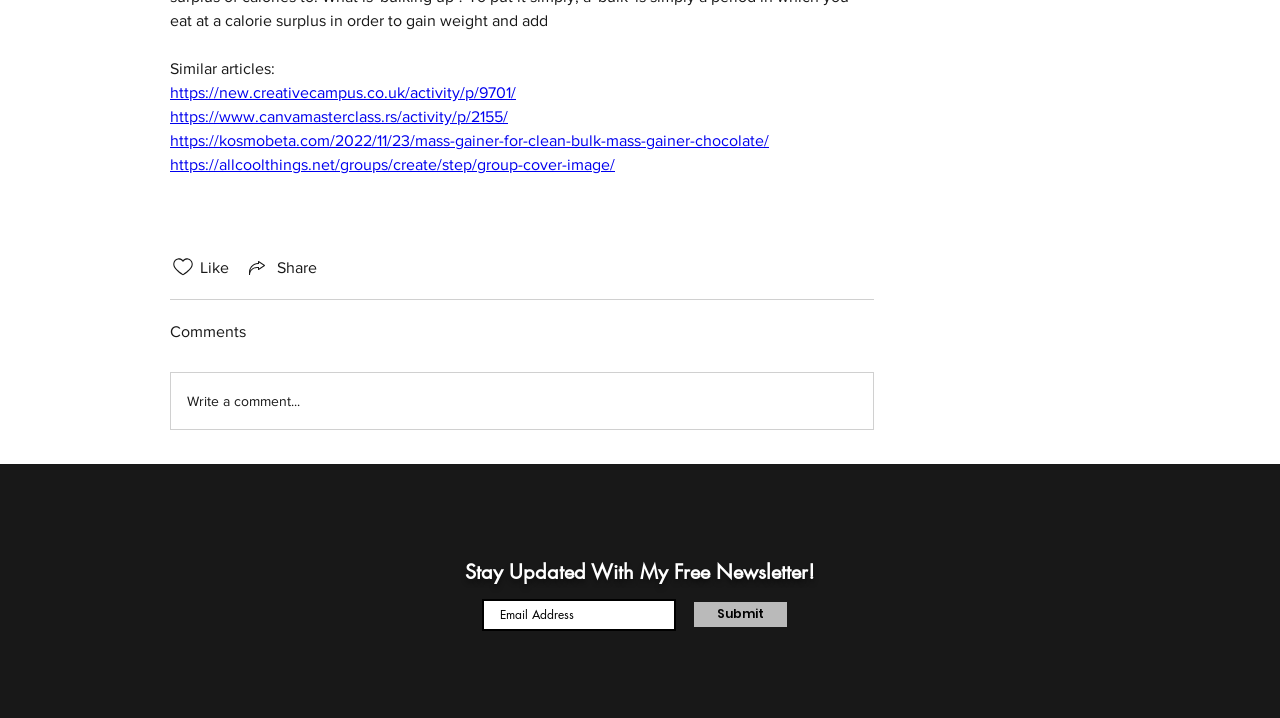What is the purpose of the 'Share via link' button?
Please respond to the question with as much detail as possible.

The 'Share via link' button is likely used to share the content via a link, allowing users to easily share it with others.